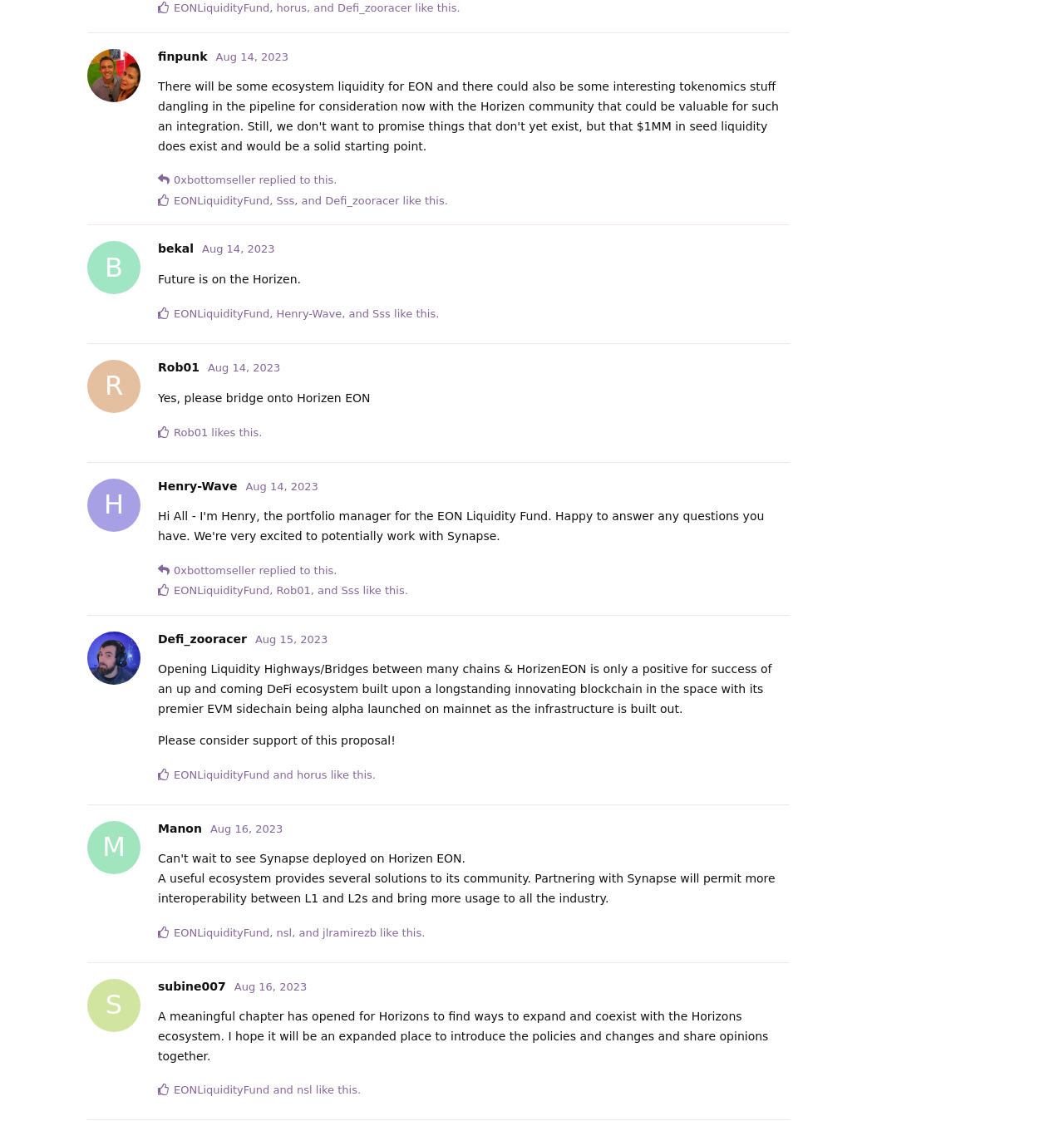Please identify the bounding box coordinates of the clickable region that I should interact with to perform the following instruction: "Reply to the first post". The coordinates should be expressed as four float numbers between 0 and 1, i.e., [left, top, right, bottom].

[0.694, 0.146, 0.742, 0.173]